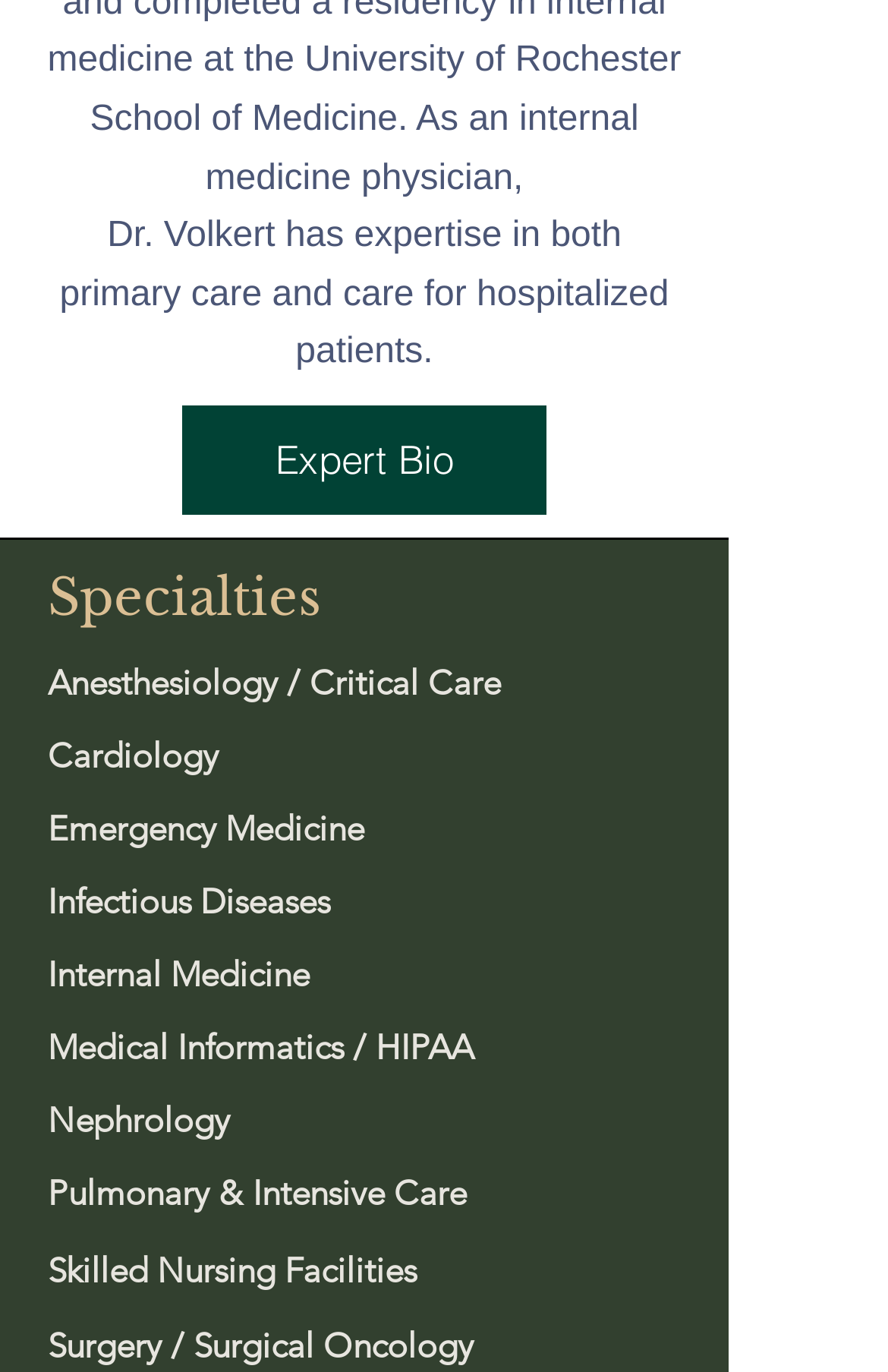Answer in one word or a short phrase: 
What is the purpose of the 'Expert Bio' link?

to view Dr. Volkert's bio